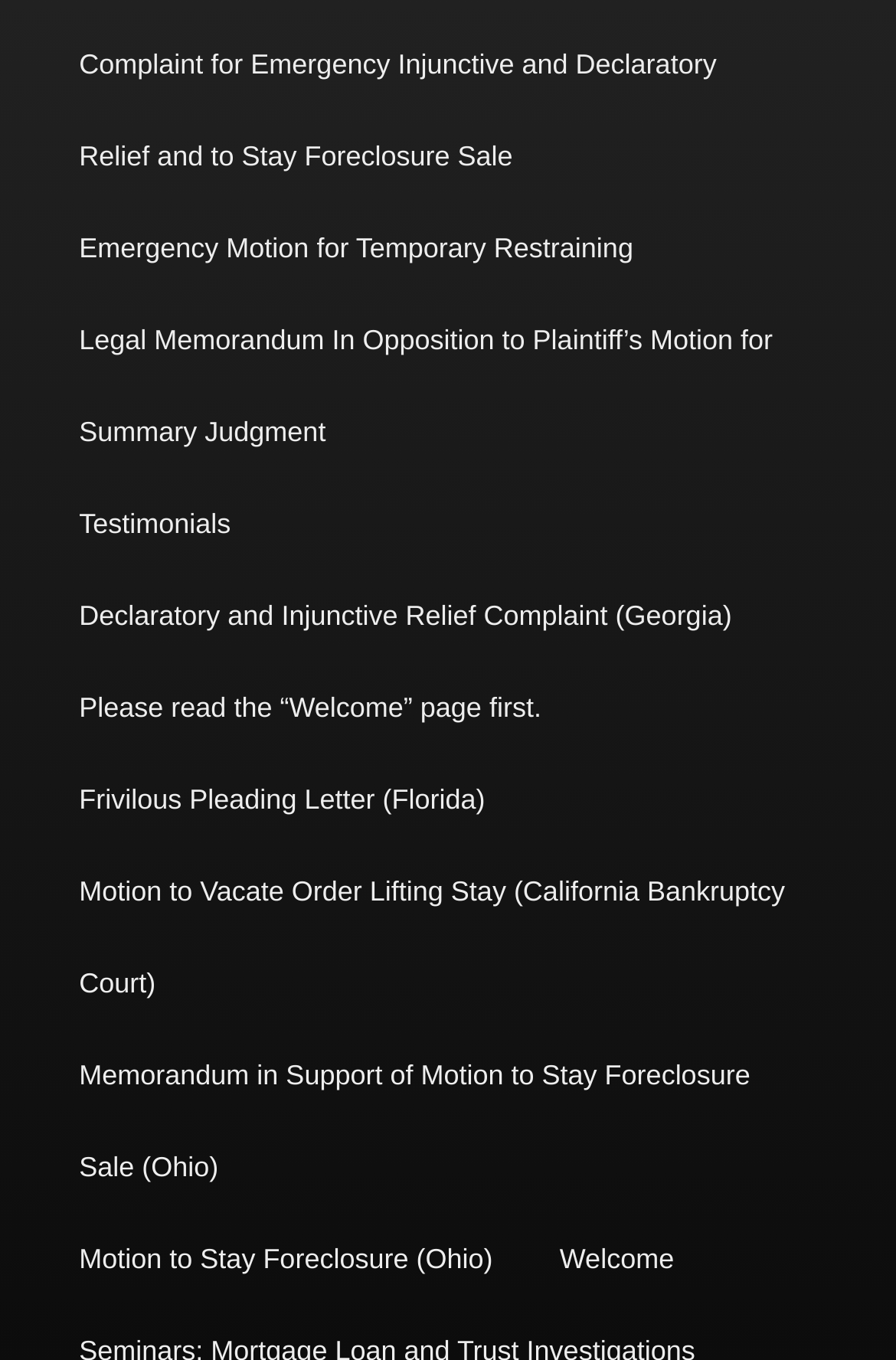Please determine the bounding box coordinates, formatted as (top-left x, top-left y, bottom-right x, bottom-right y), with all values as floating point numbers between 0 and 1. Identify the bounding box of the region described as: Motion to Stay Foreclosure (Ohio)

[0.051, 0.893, 0.587, 0.96]